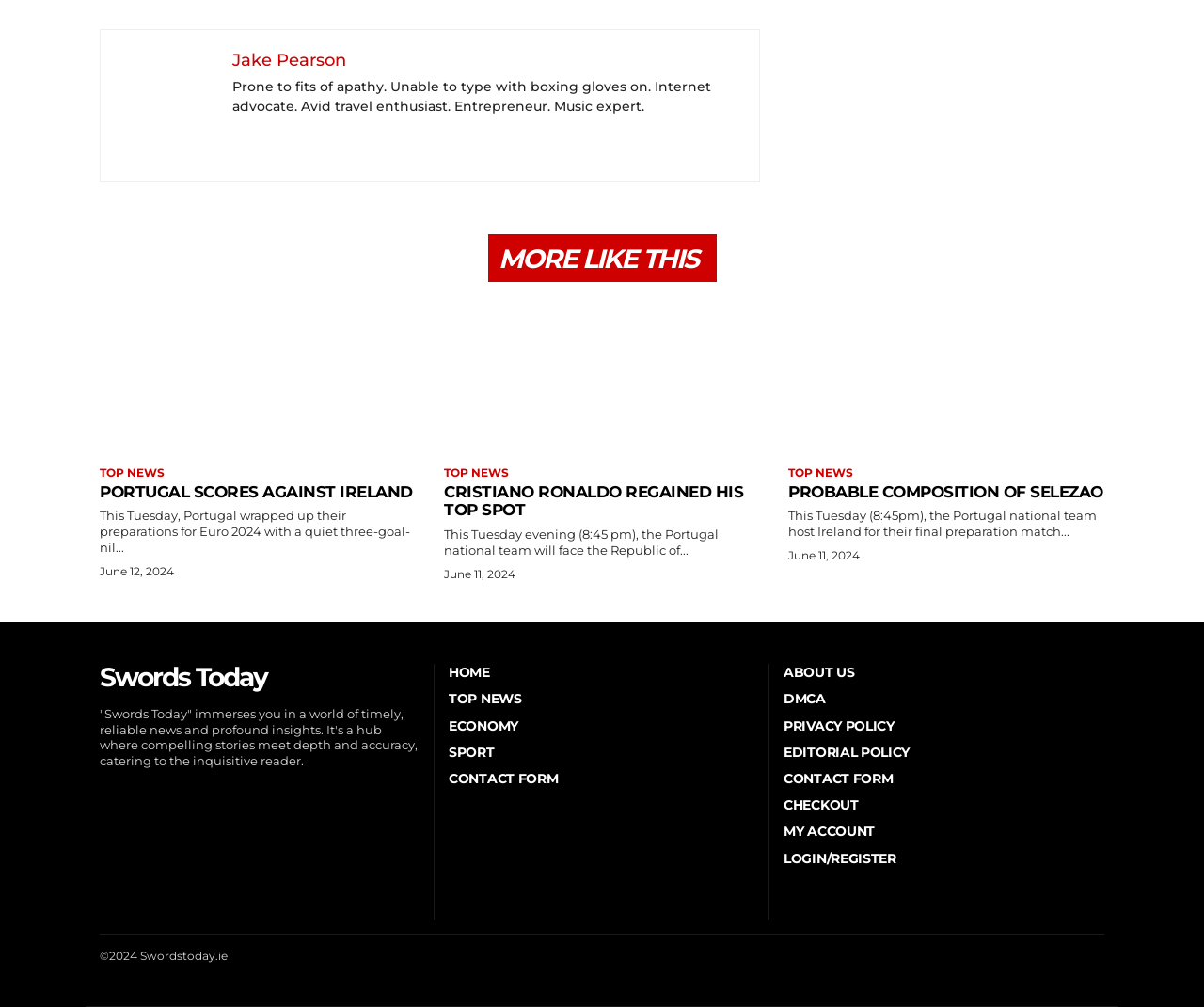Determine the bounding box coordinates for the HTML element mentioned in the following description: "Probable composition of Selezao". The coordinates should be a list of four floats ranging from 0 to 1, represented as [left, top, right, bottom].

[0.655, 0.479, 0.916, 0.497]